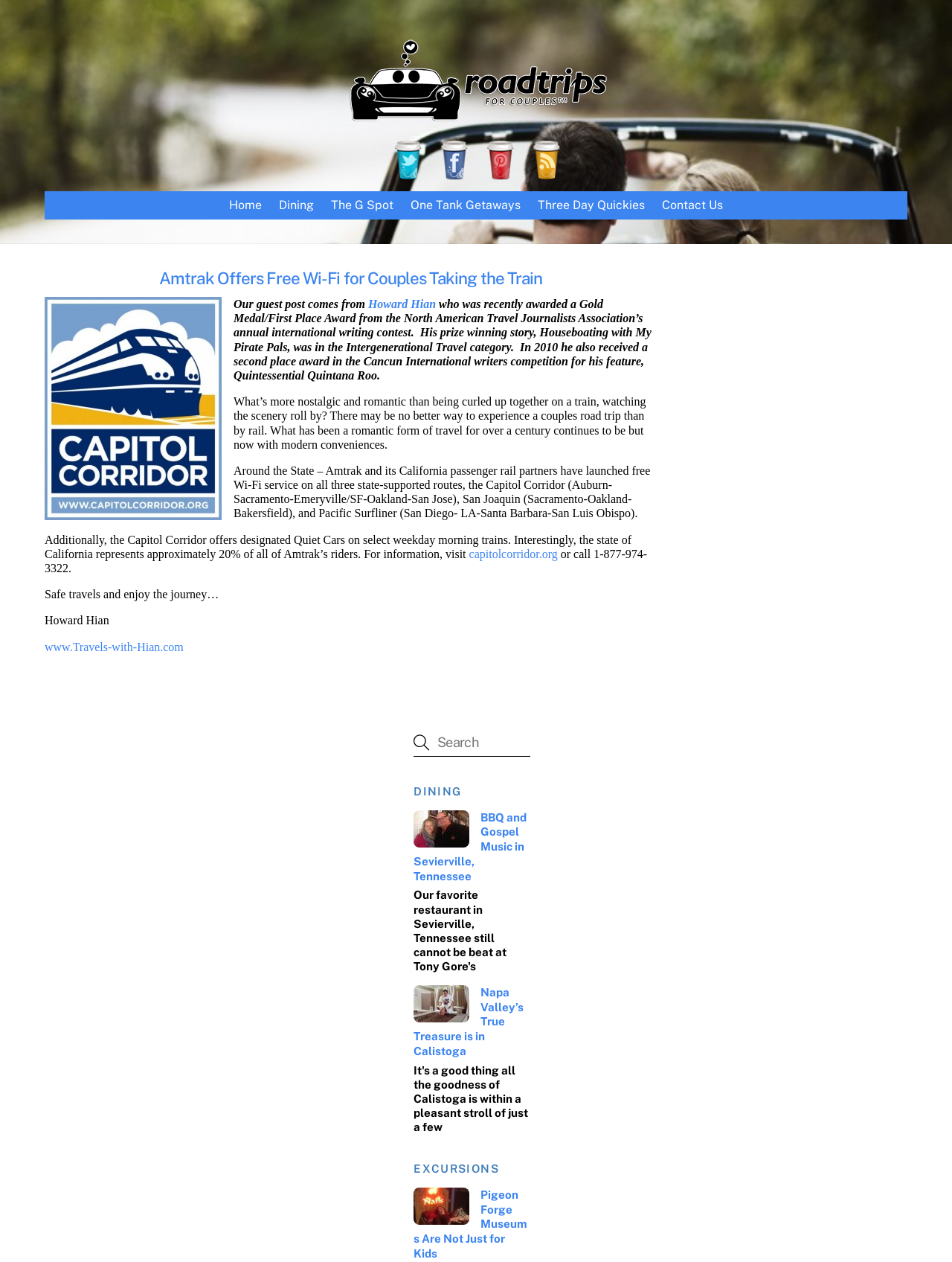Determine the bounding box coordinates for the area that should be clicked to carry out the following instruction: "Visit the Capitol Corridor website".

[0.493, 0.434, 0.586, 0.444]